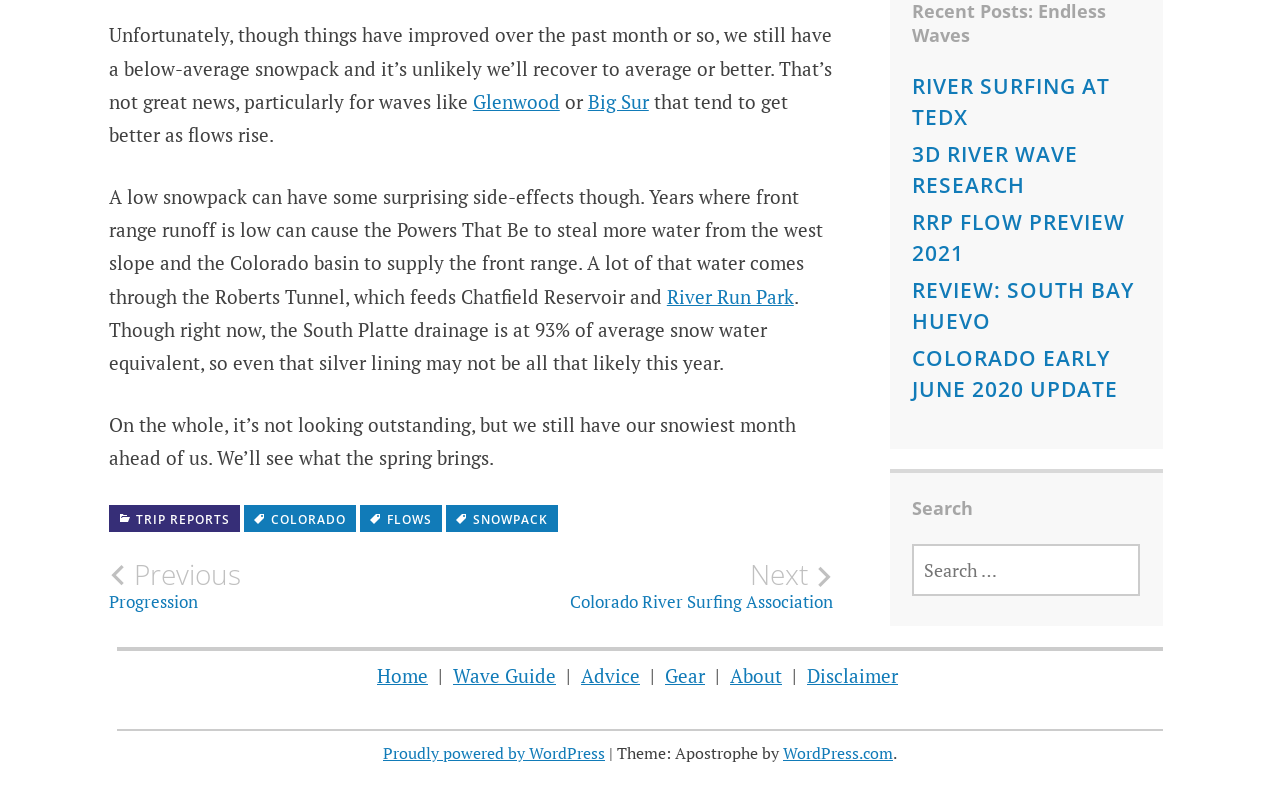Provide the bounding box coordinates of the HTML element this sentence describes: "River Run Park". The bounding box coordinates consist of four float numbers between 0 and 1, i.e., [left, top, right, bottom].

[0.521, 0.352, 0.62, 0.383]